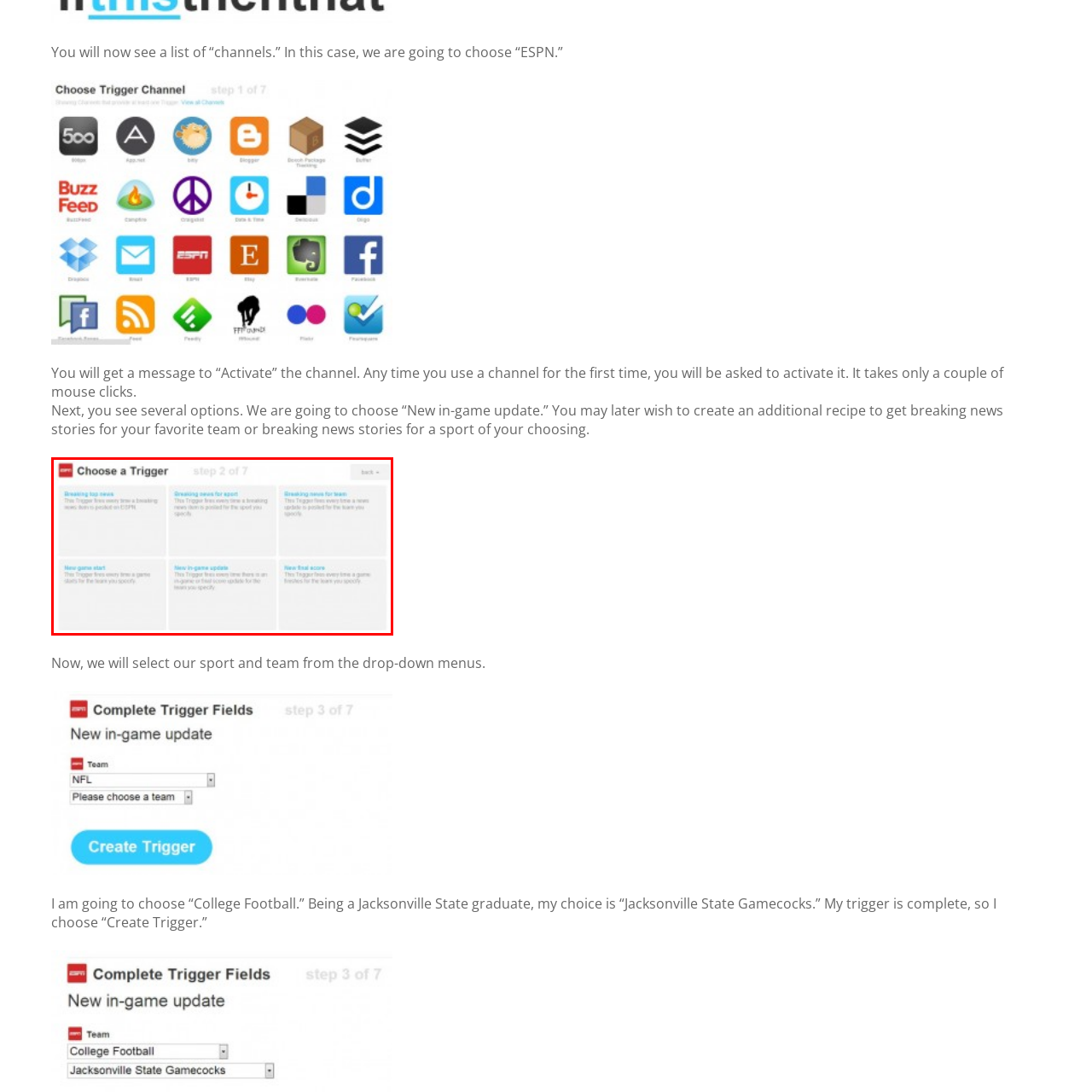Provide a thorough caption for the image that is surrounded by the red boundary.

In this image, users are presented with the "Choose a Trigger" interface as part of a process to configure alerts related to sports events on ESPN. The layout includes various options for triggers, each designed to notify users of specific sporting events or updates. At the top, the header indicates this is step 2 of 7 in the setup process.

The options displayed in a grid format include:

1. **Breaking top news**: This trigger activates whenever breaking news occurs on ESPN.
2. **Breaking news for sport**: Users can select a specific sport to receive alerts whenever a notable news item is posted.
3. **Breaking news for team**: Similar to the previous option, but focused on updates for a specific team.
4. **New game start**: This trigger notifies users at the beginning of a game for the selected sport and team.
5. **New in-game update**: Alerts are sent every time there’s an update during a game, keeping users informed of real-time developments.
6. **New final score**: This option triggers notifications at the conclusion of a game with the final score details.

The interface prominently displays these options, allowing users to click and select their desired alerts easily, enhancing their experience with timely sports information.